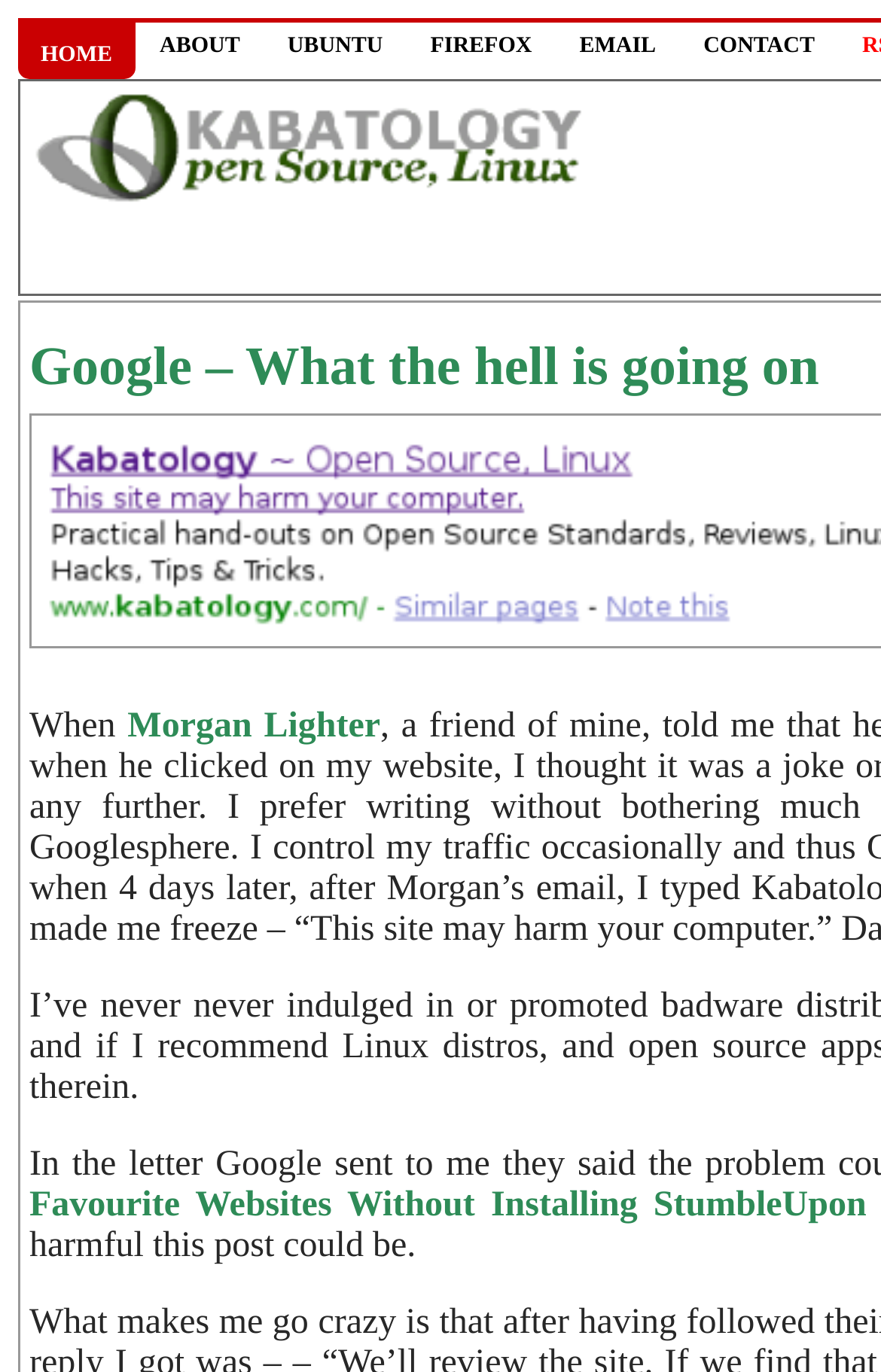Pinpoint the bounding box coordinates of the area that must be clicked to complete this instruction: "learn about Kabatology".

[0.028, 0.132, 0.669, 0.16]